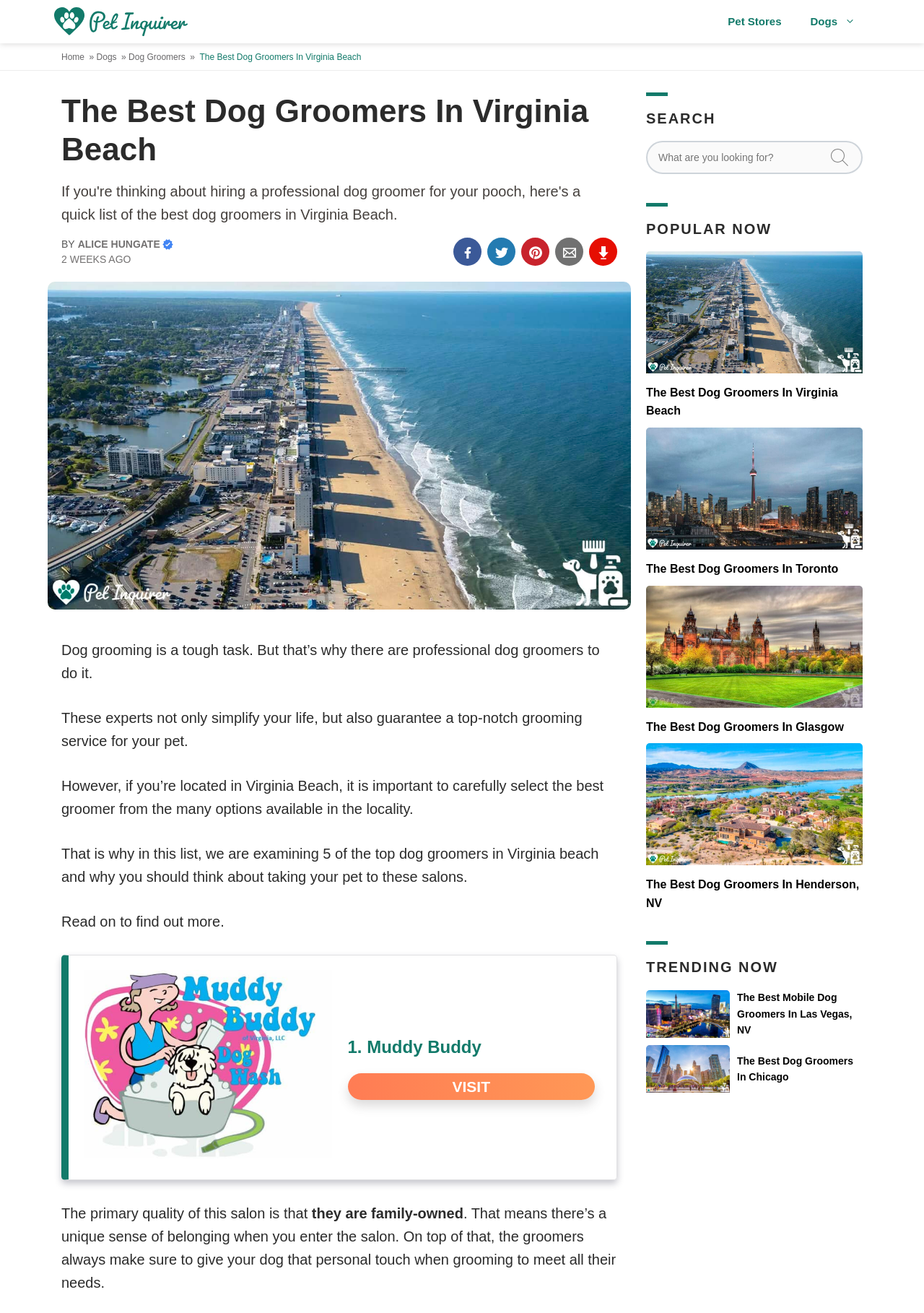Pinpoint the bounding box coordinates of the element that must be clicked to accomplish the following instruction: "Search for dog groomers". The coordinates should be in the format of four float numbers between 0 and 1, i.e., [left, top, right, bottom].

[0.699, 0.107, 0.934, 0.133]